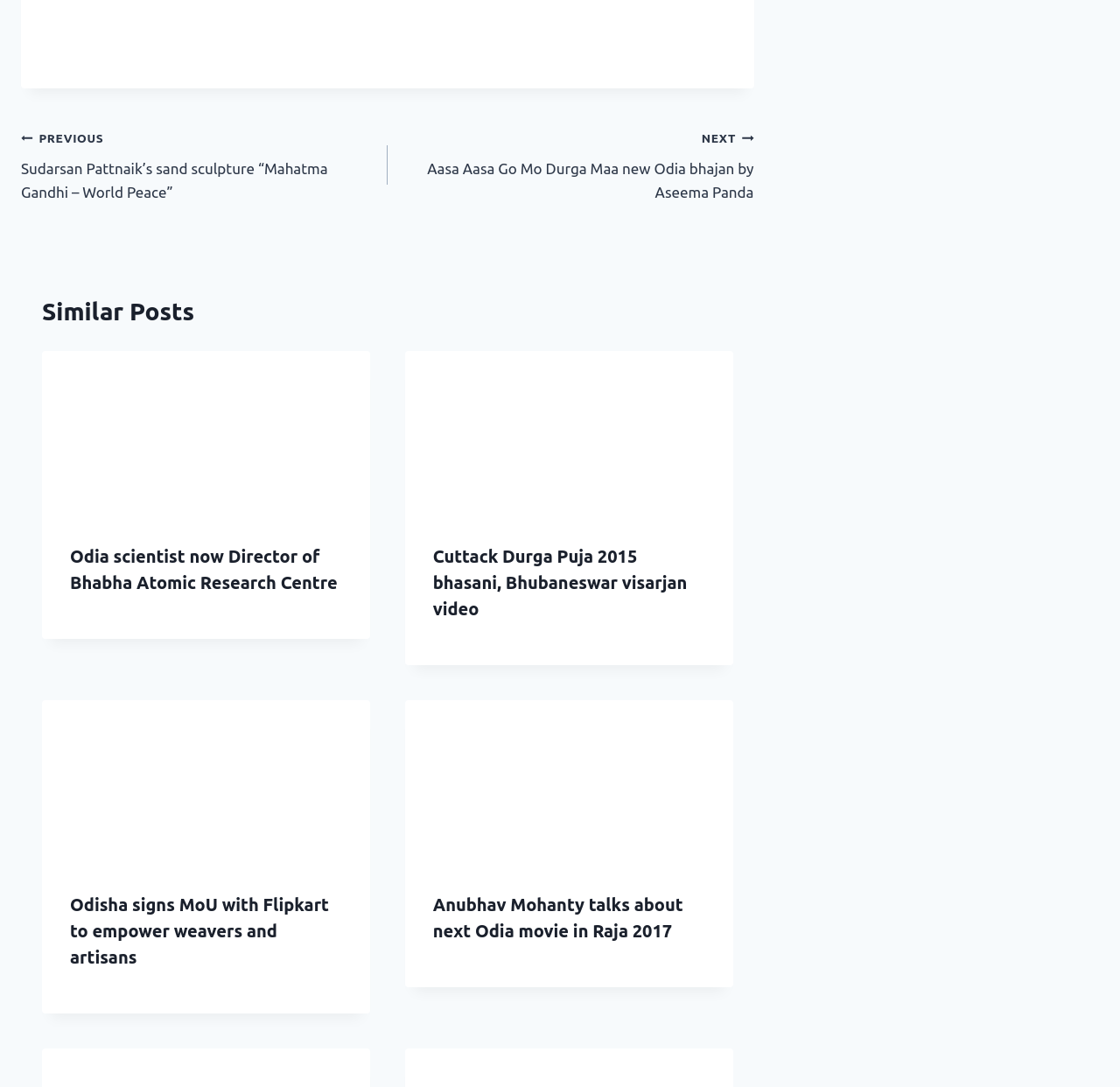How many links are there in the post navigation section?
Refer to the image and give a detailed answer to the query.

I looked at the navigation element with the text 'Post navigation' and found 2 link elements underneath it, labeled 'PREVIOUS' and 'NEXT'.